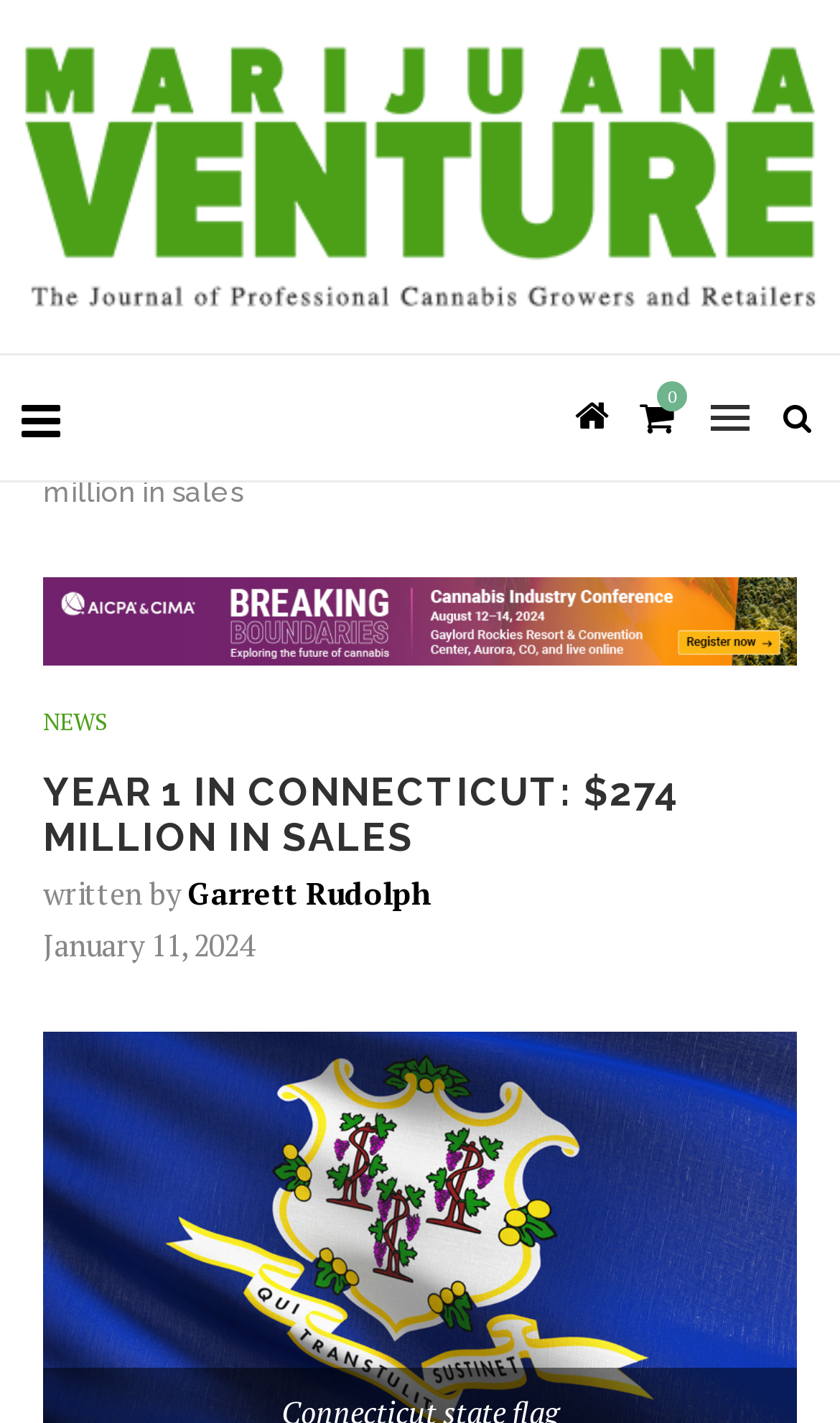Who wrote the article?
Your answer should be a single word or phrase derived from the screenshot.

Garrett Rudolph